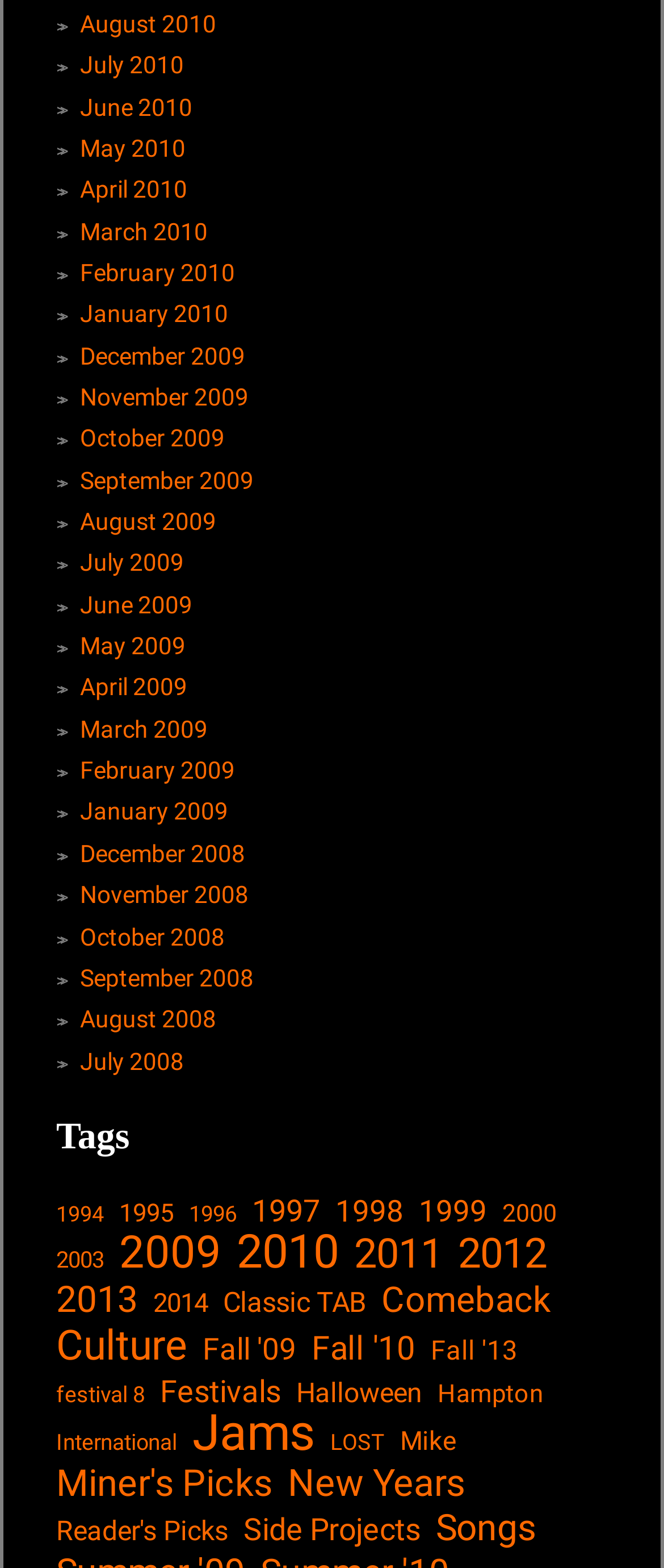Using the element description: "June 2010", determine the bounding box coordinates. The coordinates should be in the format [left, top, right, bottom], with values between 0 and 1.

[0.085, 0.059, 0.29, 0.077]